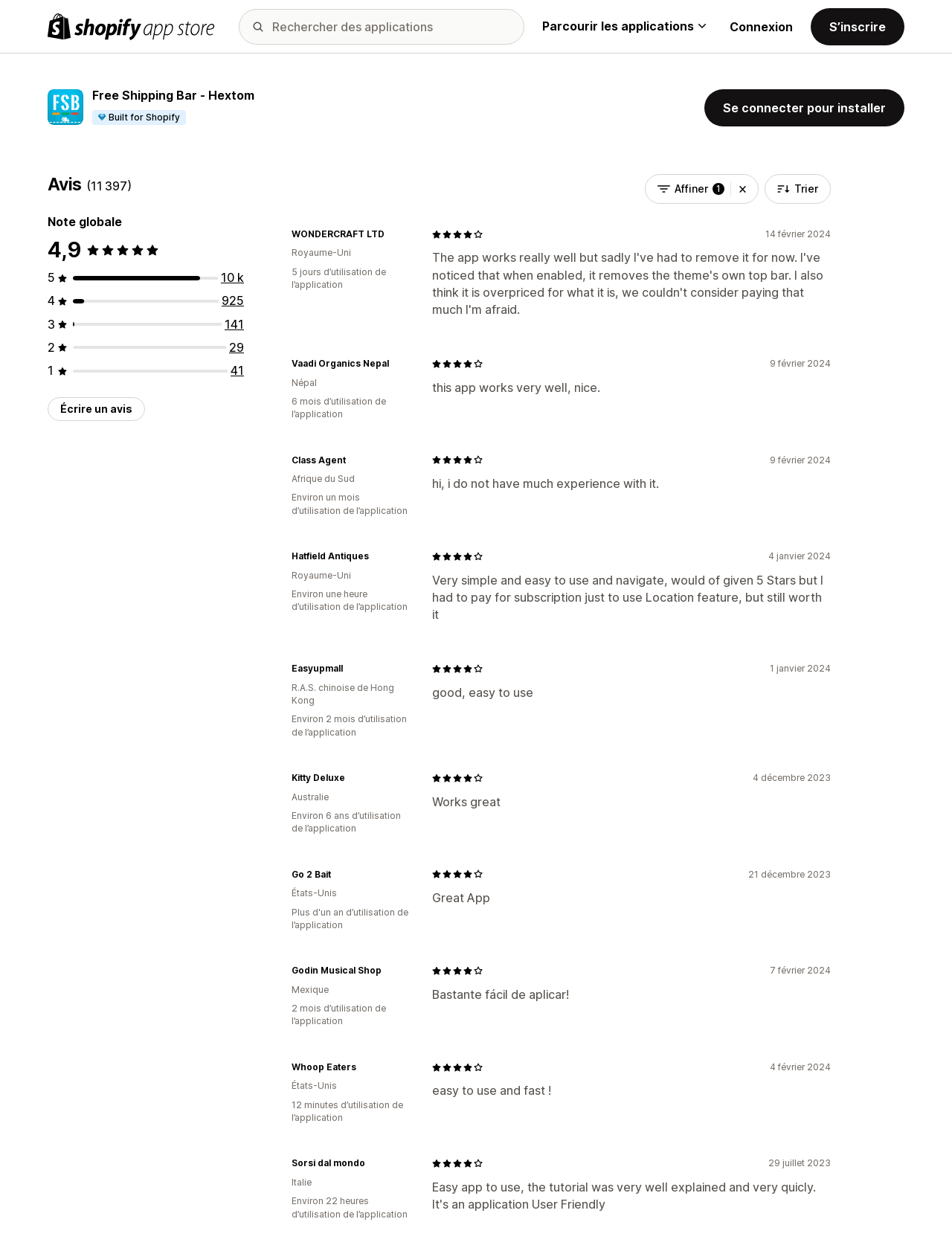Kindly provide the bounding box coordinates of the section you need to click on to fulfill the given instruction: "View the Portfolio".

None